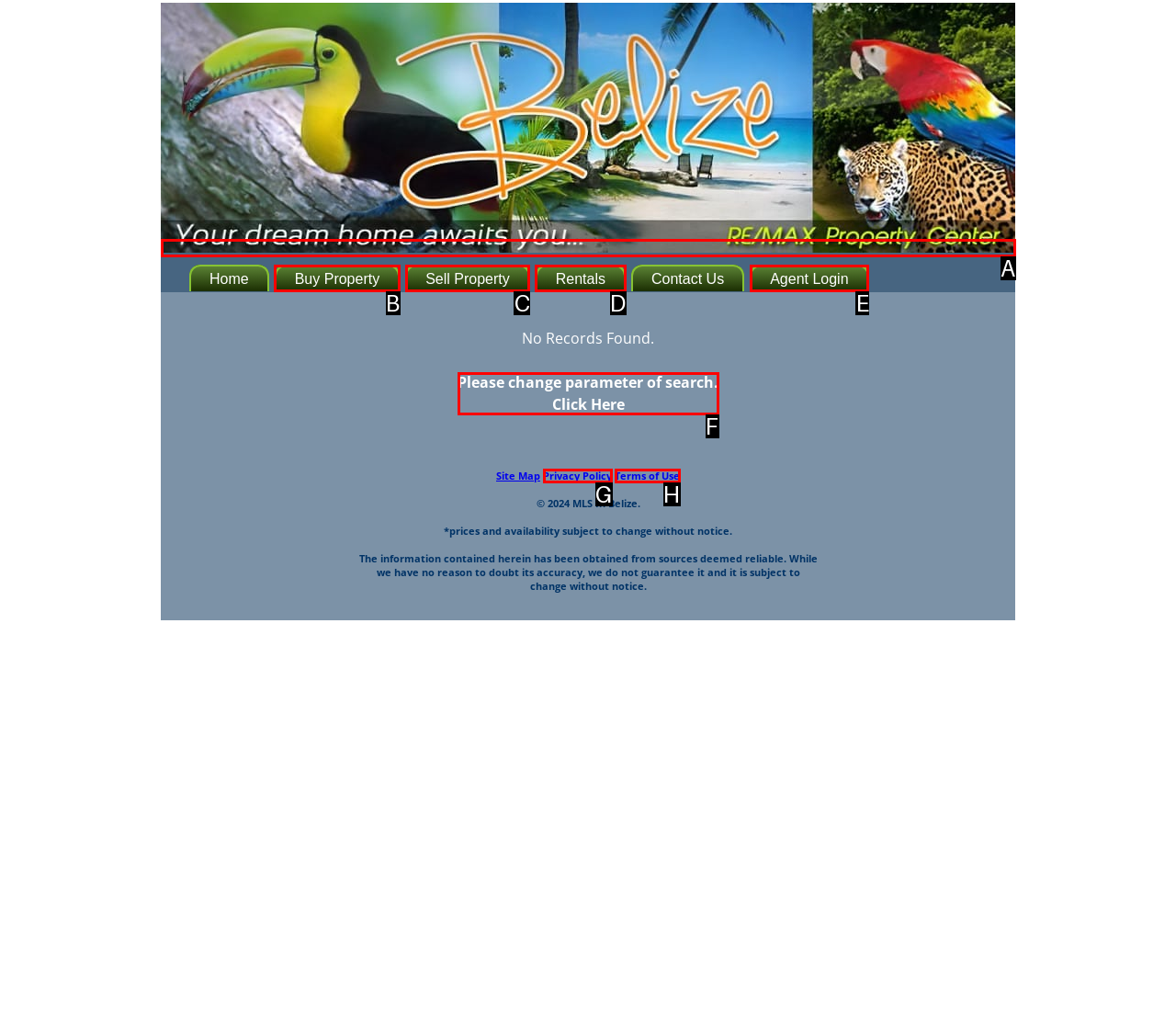Identify the HTML element that corresponds to the description: Terms of Use Provide the letter of the matching option directly from the choices.

H